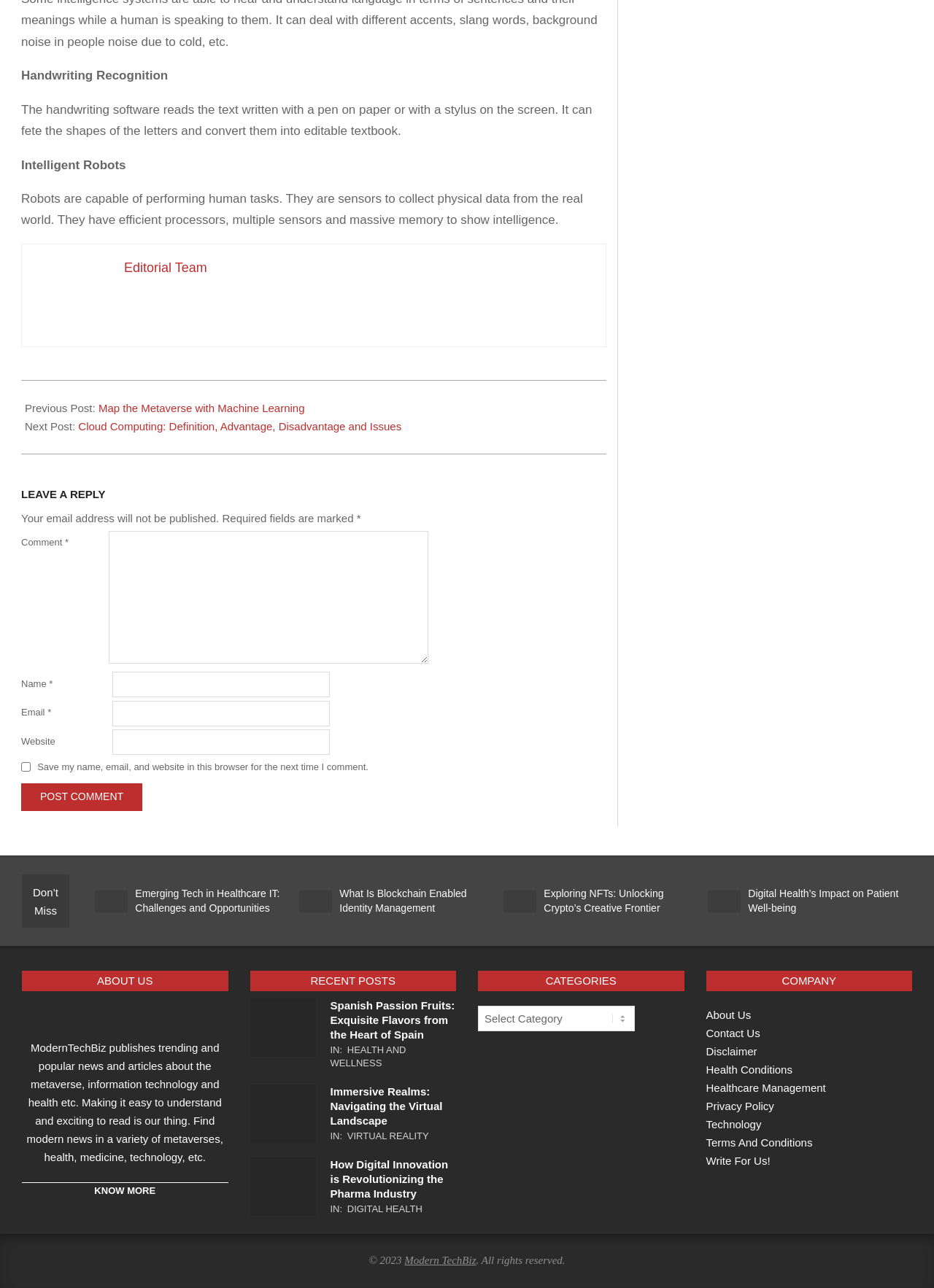Please locate the clickable area by providing the bounding box coordinates to follow this instruction: "Click the 'Map the Metaverse with Machine Learning' link".

[0.105, 0.312, 0.326, 0.322]